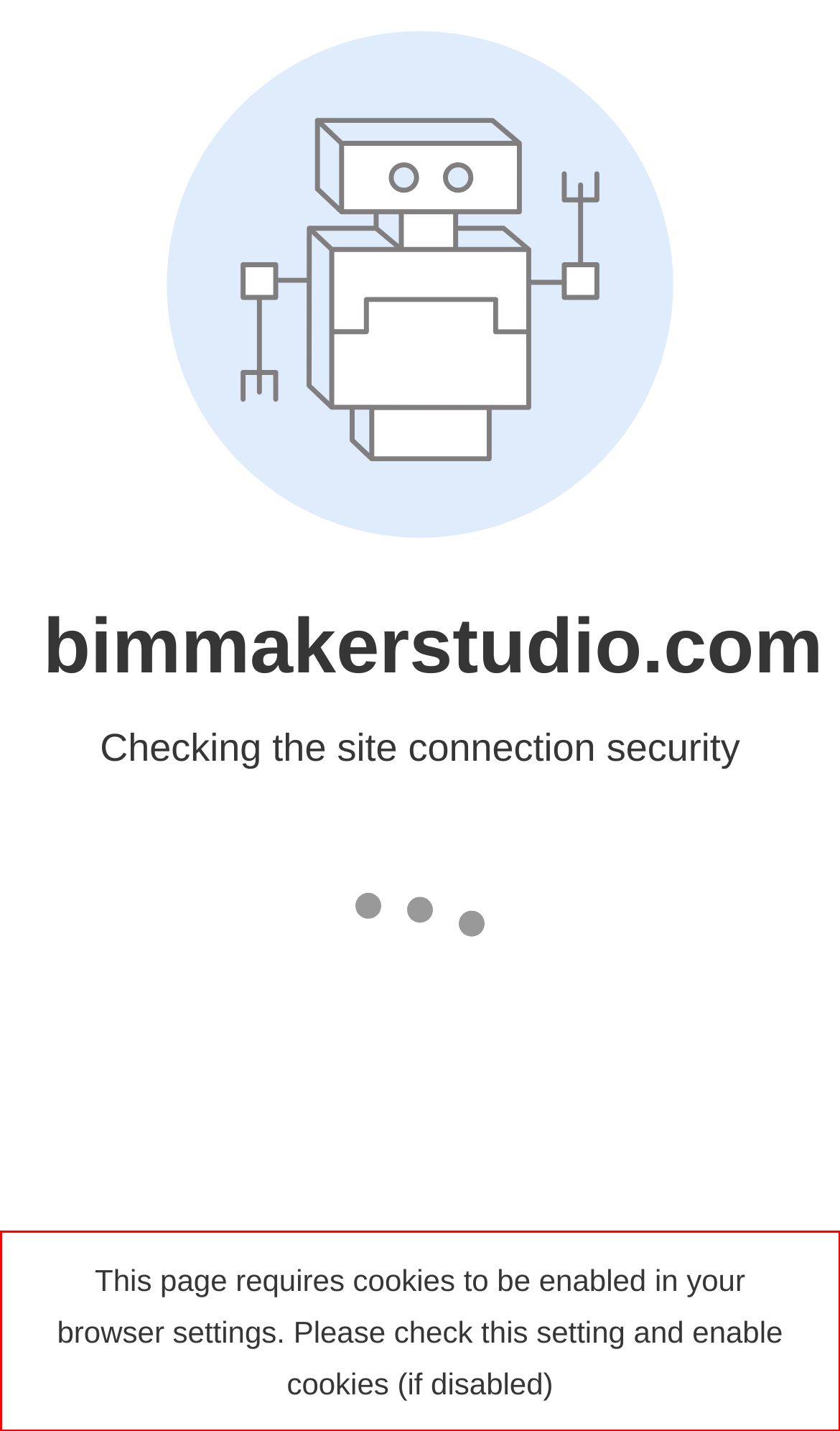Please perform OCR on the text content within the red bounding box that is highlighted in the provided webpage screenshot.

This page requires cookies to be enabled in your browser settings. Please check this setting and enable cookies (if disabled)